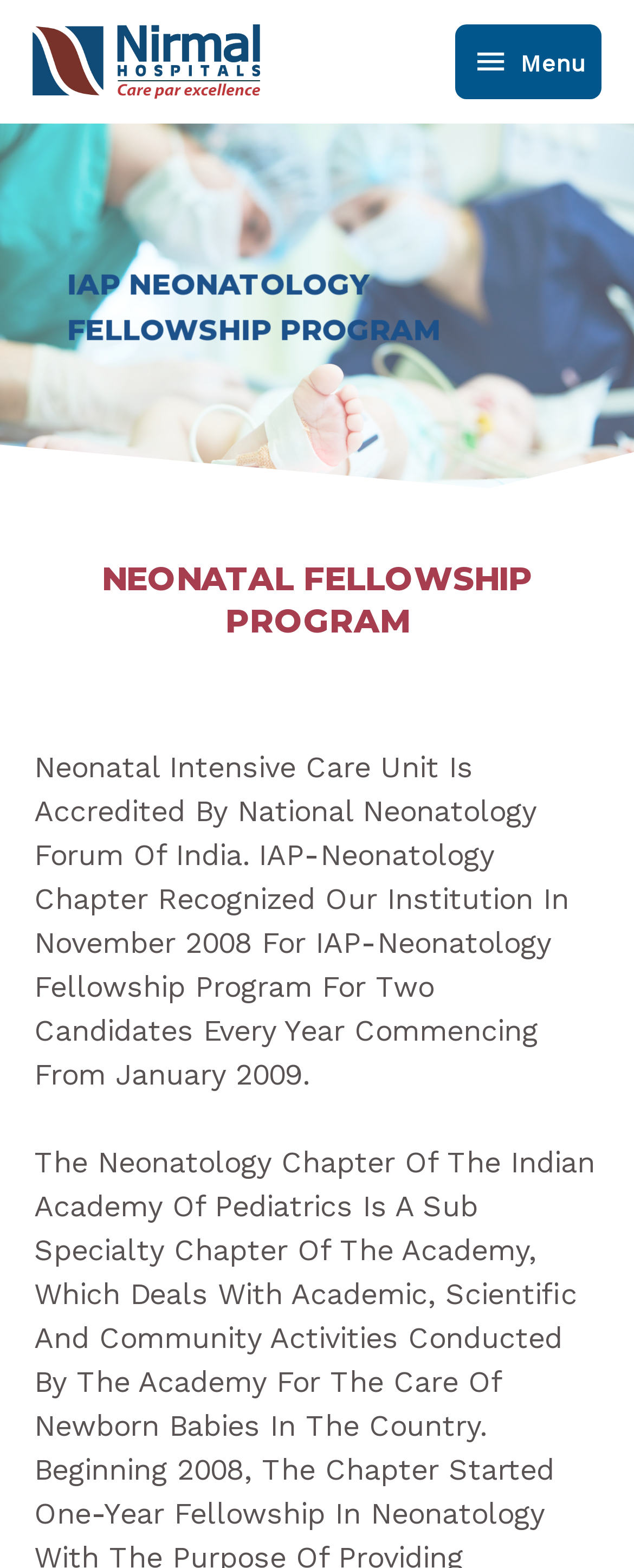When did the institution start accepting candidates for the IAP-Neonatology Fellowship Program?
Answer the question with as much detail as possible.

The start date of the institution accepting candidates for the IAP-Neonatology Fellowship Program can be found in the paragraph of text, which states that the institution started accepting candidates from January 2009.